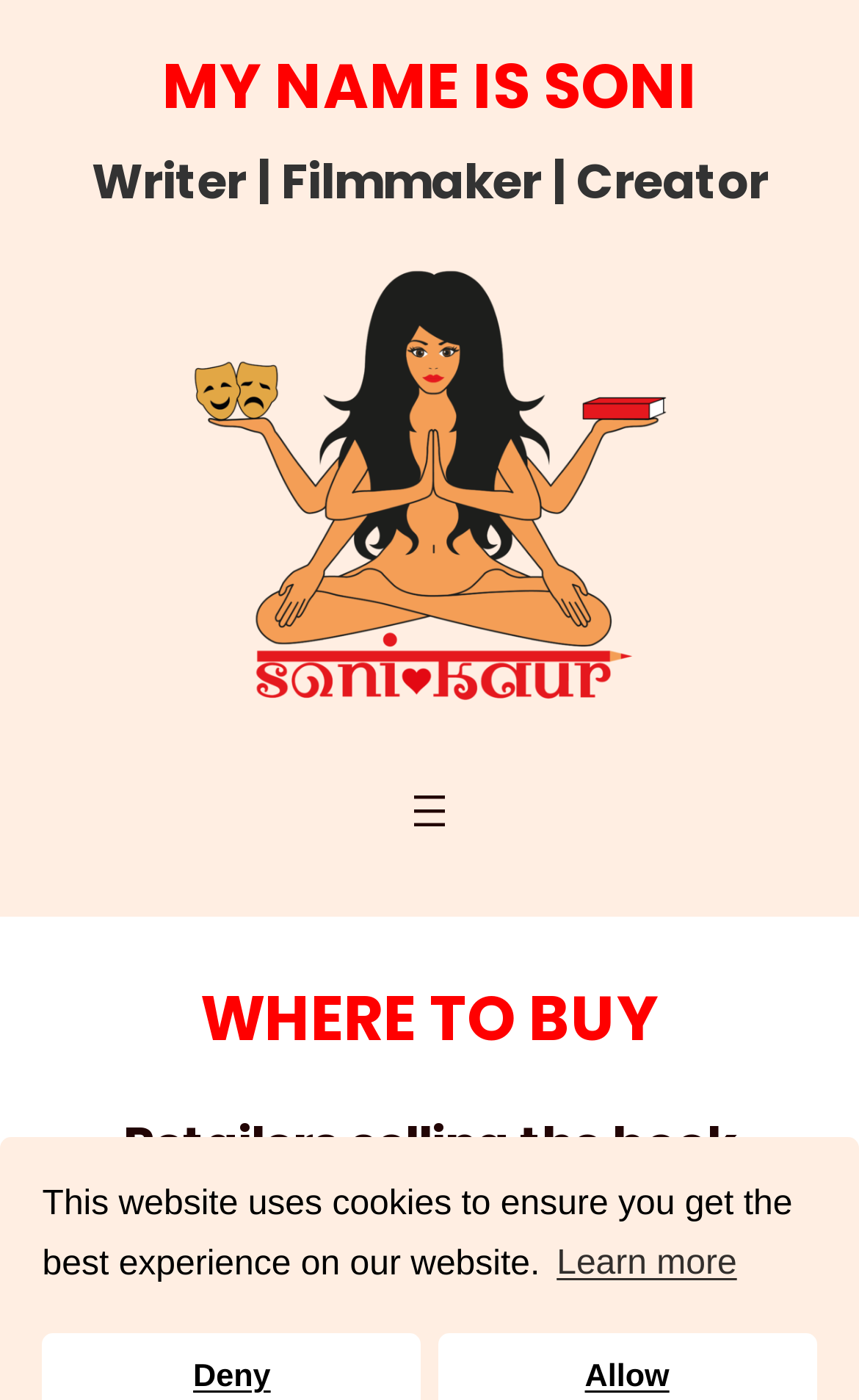Explain the contents of the webpage comprehensively.

The webpage is about "MY NAME IS SONI", a writer, filmmaker, and creator. At the top, there is a large heading with the name "MY NAME IS SONI" and a link with the same text. Below the heading, there is a brief description "Writer | Filmmaker | Creator". To the right of the description, there is a large image with the same name "MY NAME IS SONI".

On the top right, there is a navigation menu labeled "Top Menu" with a button to open the menu. The button has an icon, but no text.

In the middle of the page, there is a section titled "WHERE TO BUY" with a heading. Below the heading, there is a paragraph of text "Retailers selling the book". Under the paragraph, there are two links to retailers, "Waterstones" and "Rudolf Steiner House bookshop", where the book can be purchased.

At the bottom of the page, there is a notice about cookies, stating "This website uses cookies to ensure you get the best experience on our website." Next to the notice, there is a button "cookies - Learn more" to provide more information about the cookies used on the website.